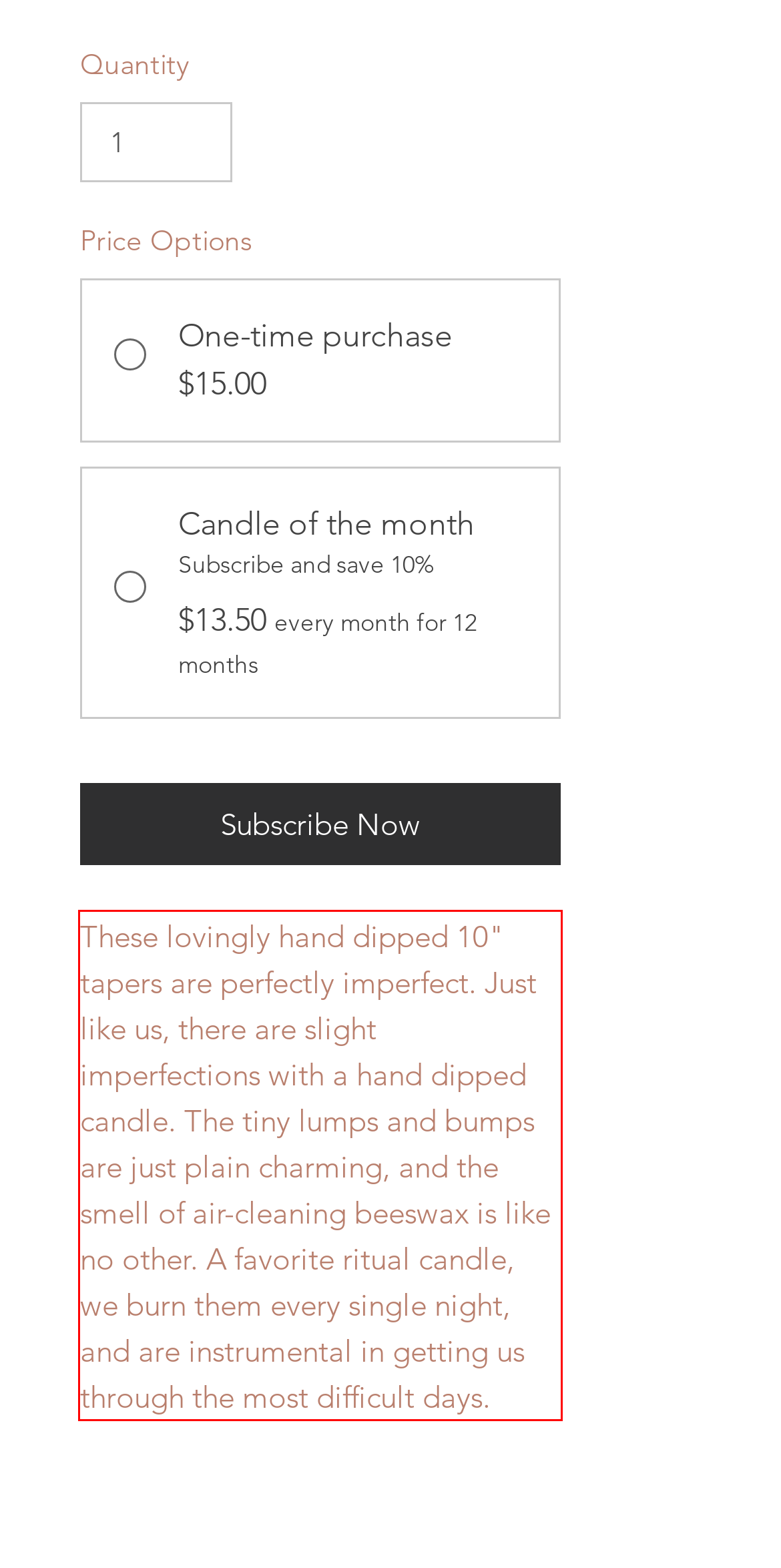Perform OCR on the text inside the red-bordered box in the provided screenshot and output the content.

These lovingly hand dipped 10" tapers are perfectly imperfect. Just like us, there are slight imperfections with a hand dipped candle. The tiny lumps and bumps are just plain charming, and the smell of air-cleaning beeswax is like no other. A favorite ritual candle, we burn them every single night, and are instrumental in getting us through the most difficult days.